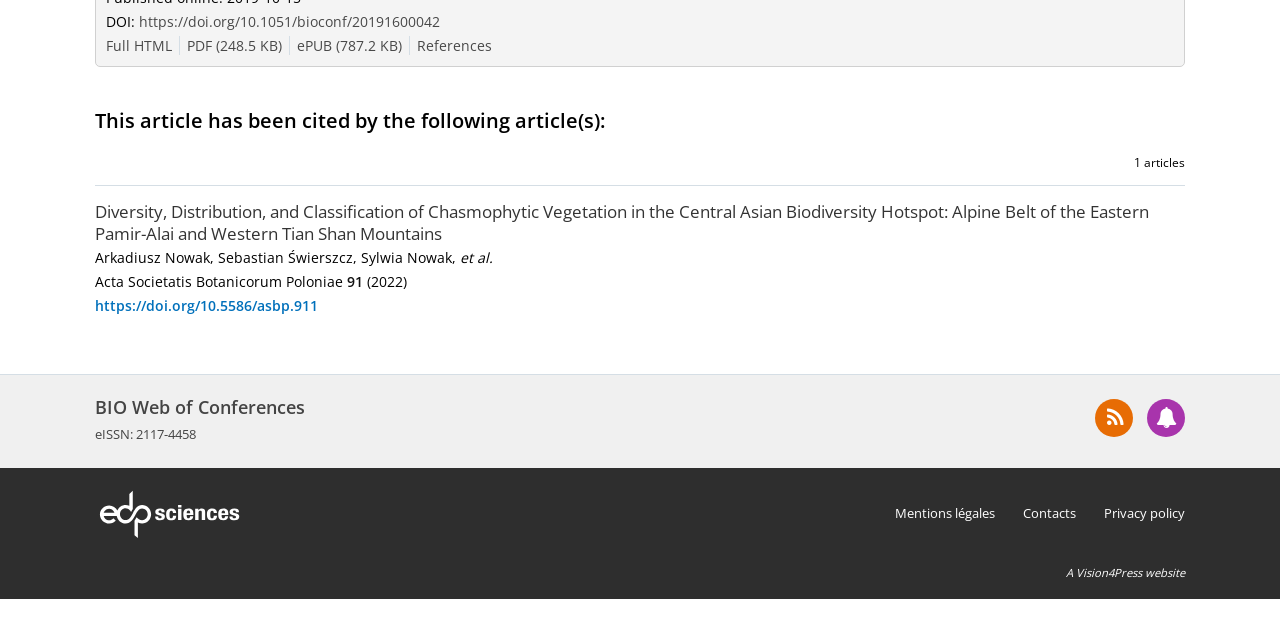Provide the bounding box coordinates of the HTML element this sentence describes: "title="Access our RSS feeds"".

[0.855, 0.623, 0.885, 0.682]